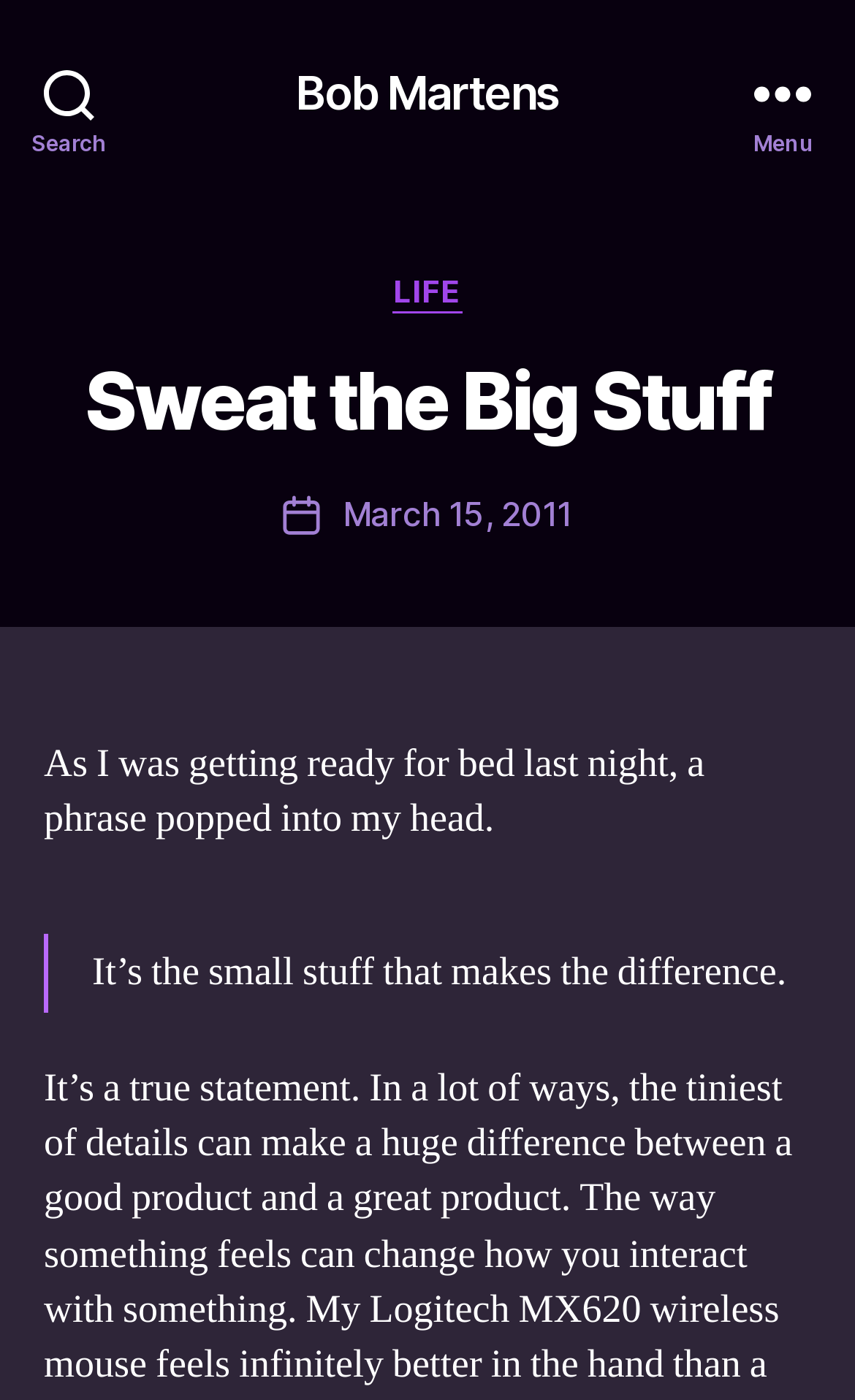What is the category of the current article?
Please respond to the question with a detailed and thorough explanation.

I found the category of the article by looking at the link 'LIFE' which is located below the header 'Categories'. This link is likely to be the category of the article since it is in close proximity to the 'Categories' header.